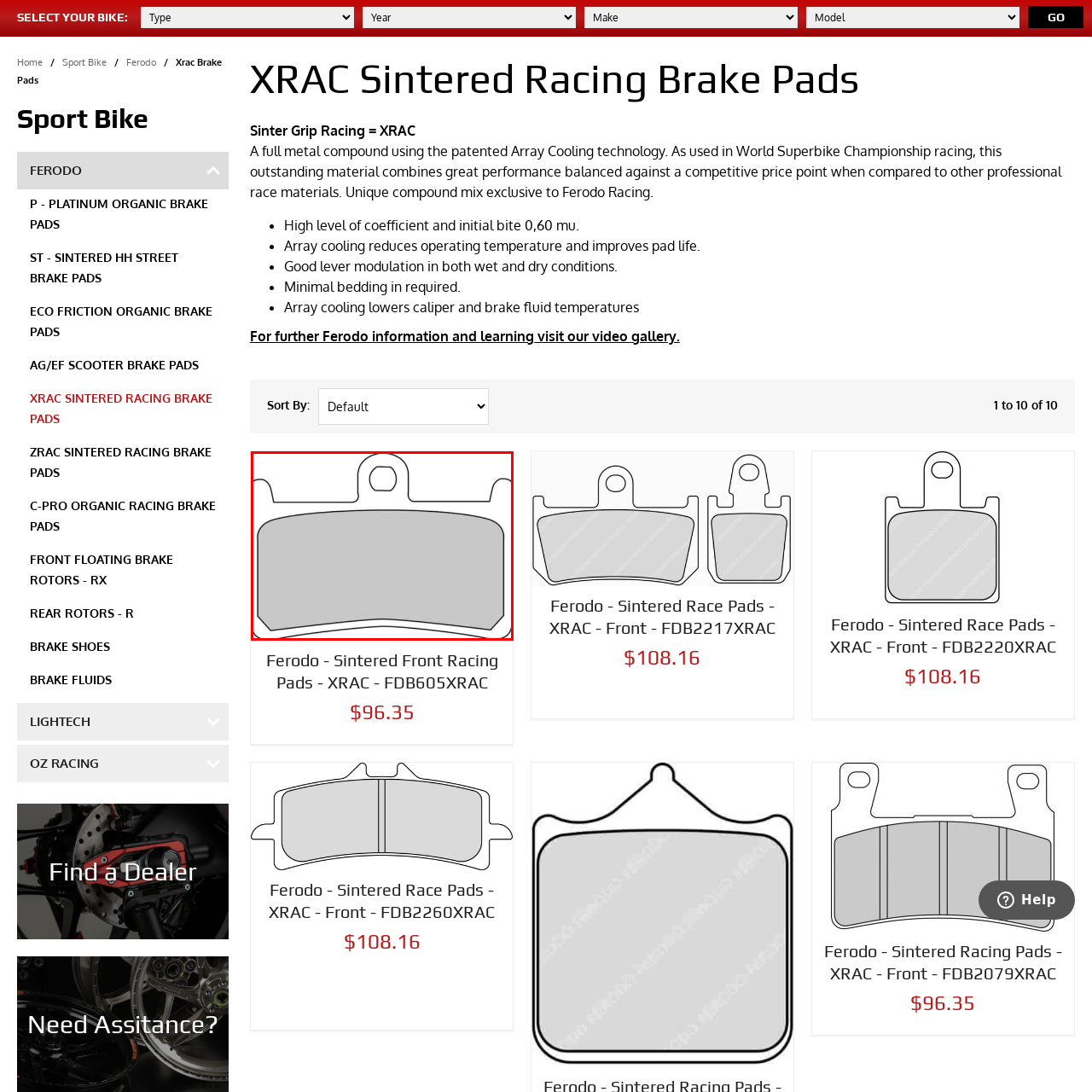What is the target market for this brake pad?
Focus on the section of the image encased in the red bounding box and provide a detailed answer based on the visual details you find.

The caption states that this product is marketed towards enthusiasts seeking superior braking solutions for competitive racing environments. This suggests that the target market for this brake pad is individuals who participate in racing and require high-performance braking systems.